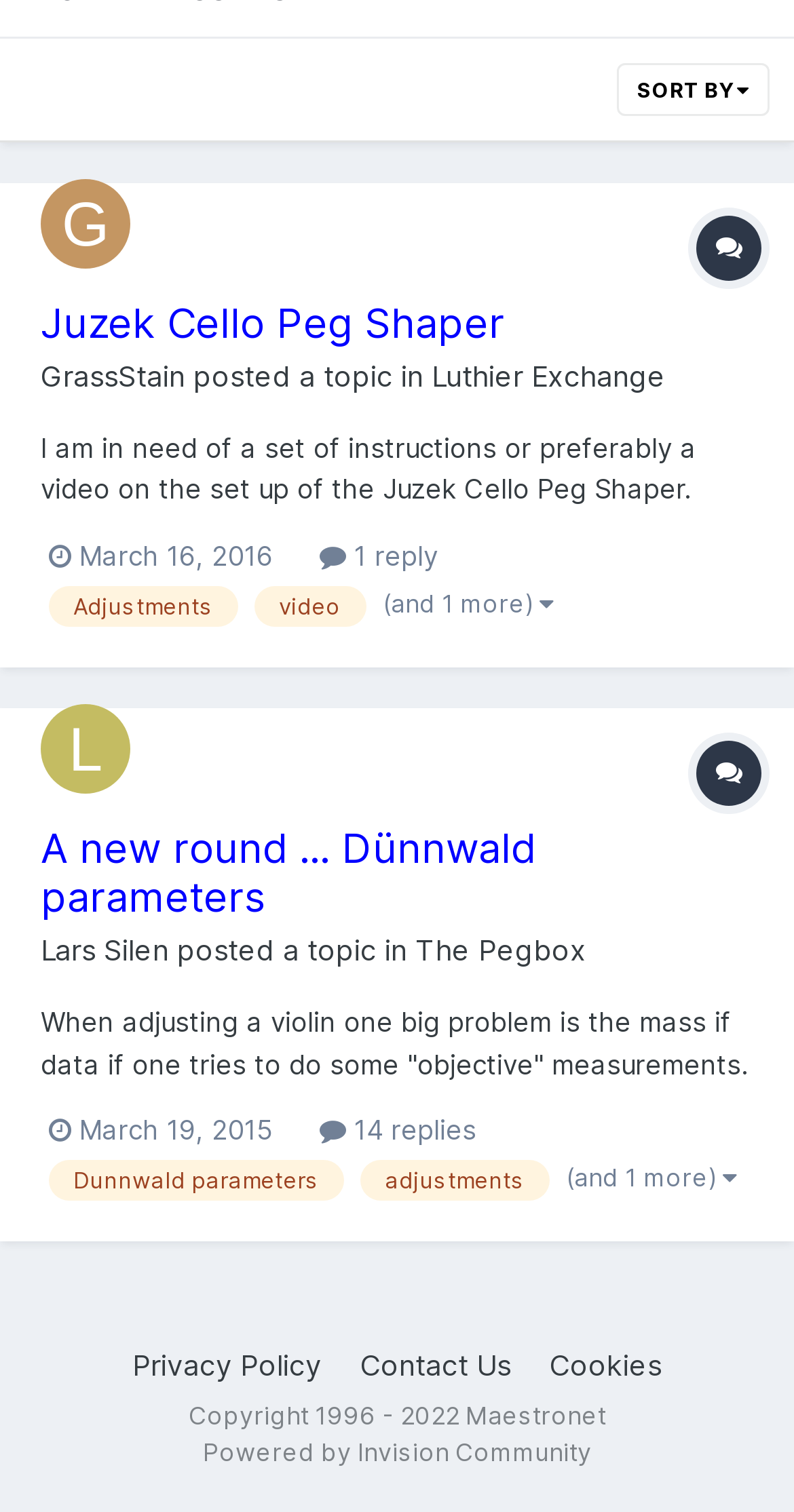How many replies does the second post have?
Please answer the question with a detailed response using the information from the screenshot.

I found the link element with the text ' 14 replies' which is located below the second post, indicating that the second post has 14 replies.